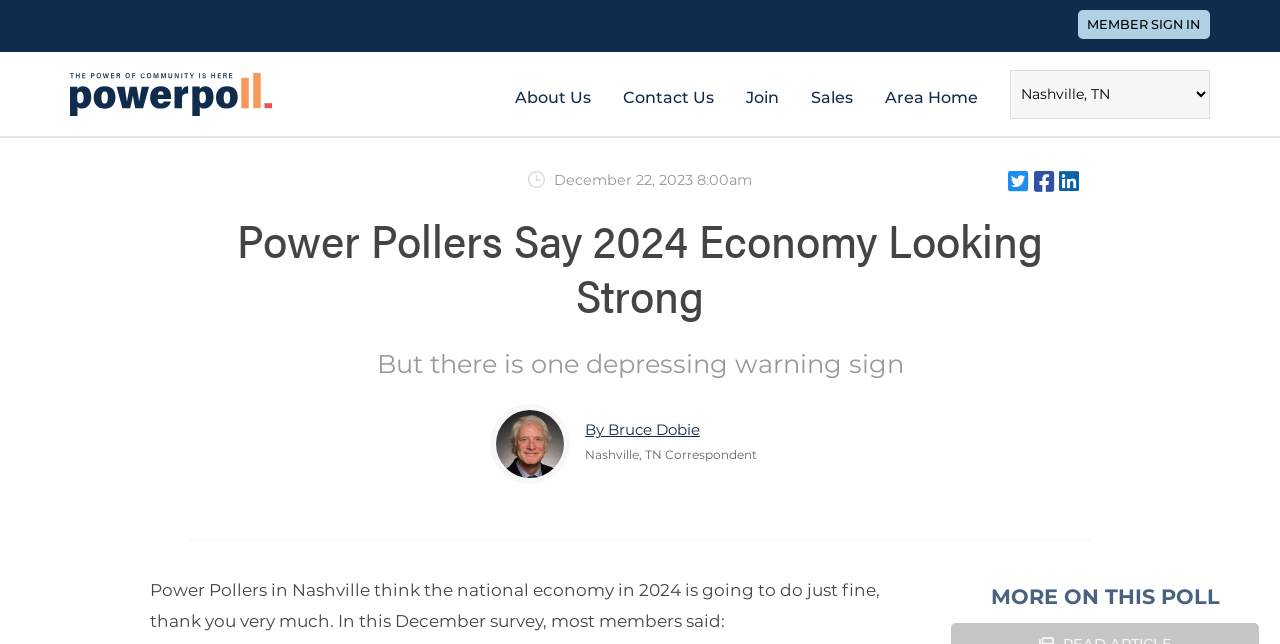Locate the bounding box of the UI element described by: "Join" in the given webpage screenshot.

[0.583, 0.136, 0.609, 0.165]